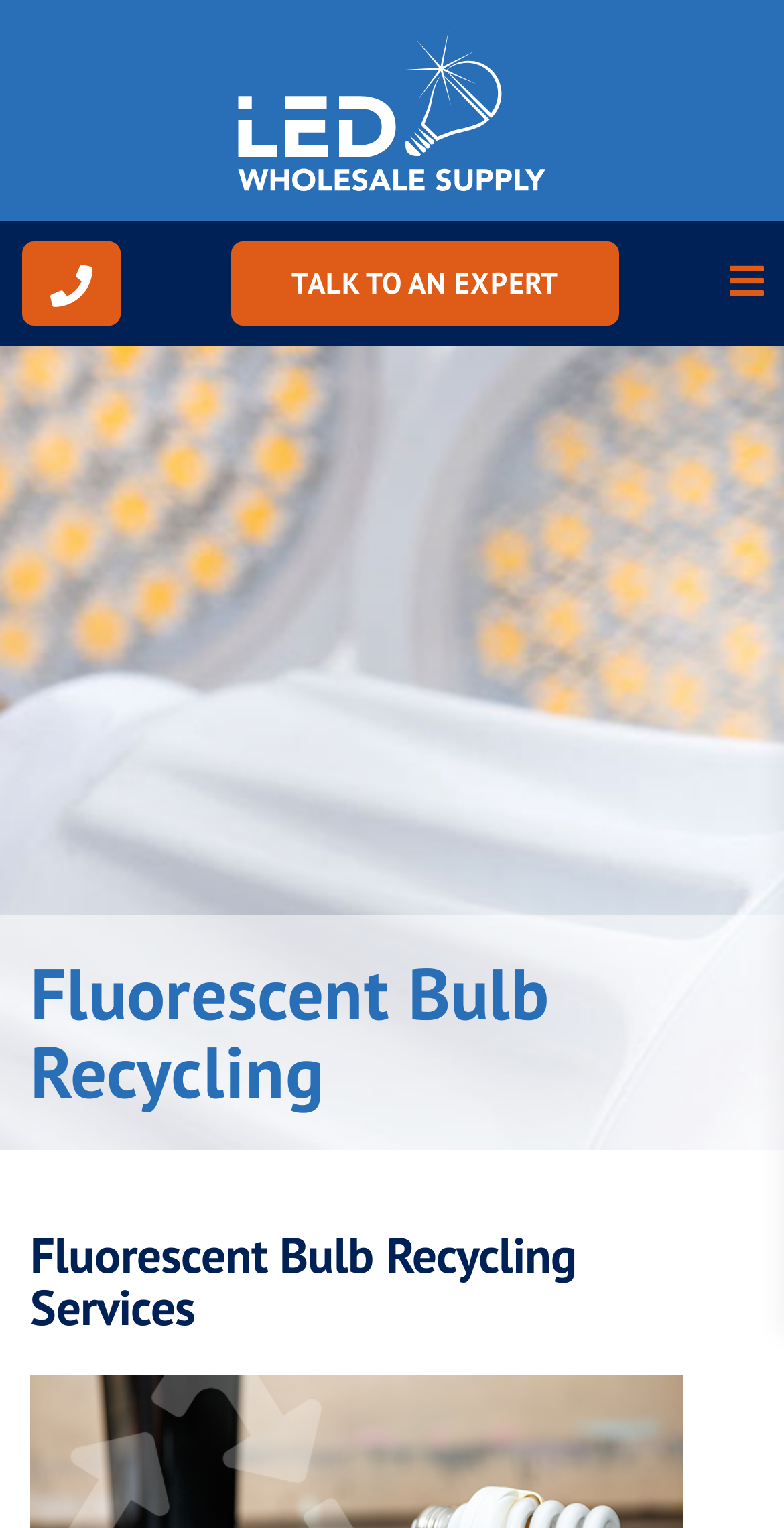Locate and provide the bounding box coordinates for the HTML element that matches this description: "title="LED Wholesale Supply"".

[0.231, 0.058, 0.769, 0.082]